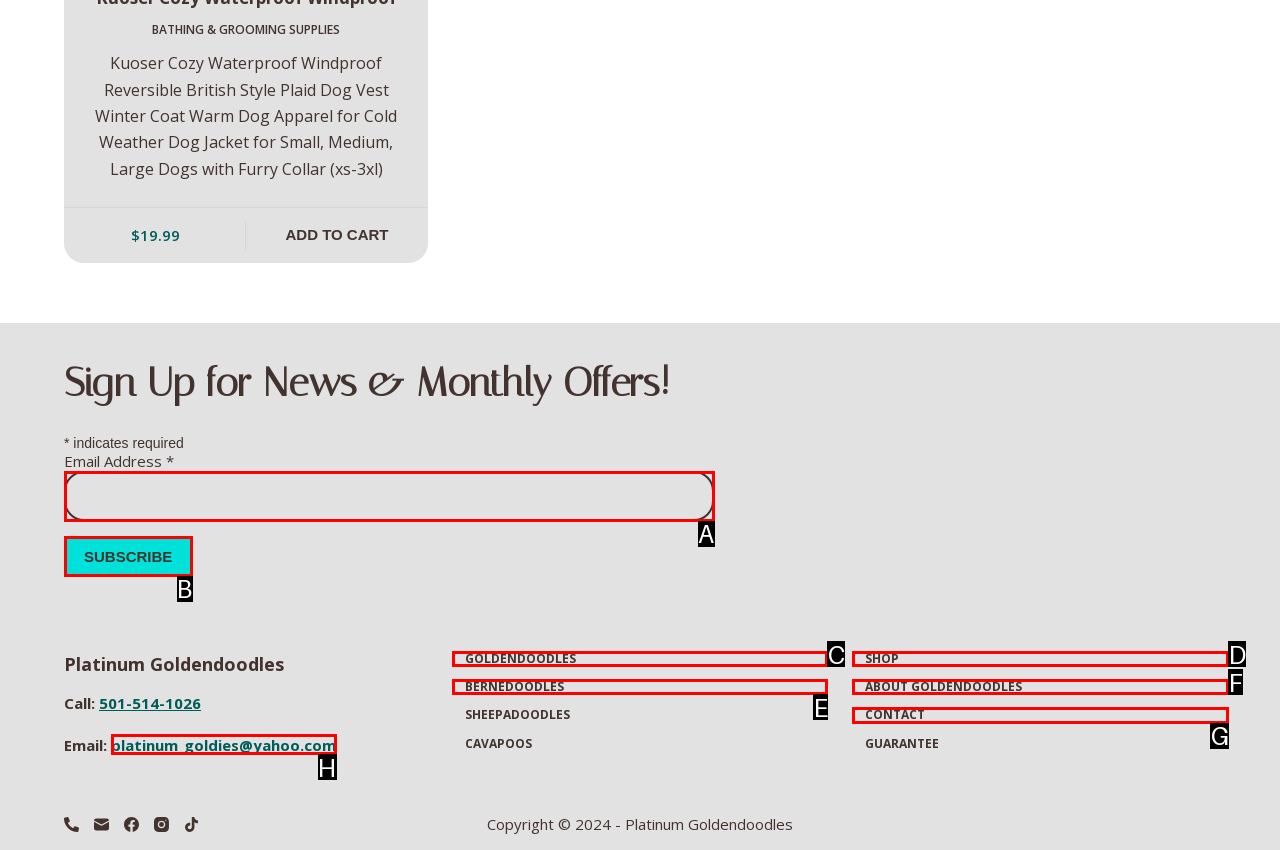Which UI element should be clicked to perform the following task: Subscribe to newsletter? Answer with the corresponding letter from the choices.

B